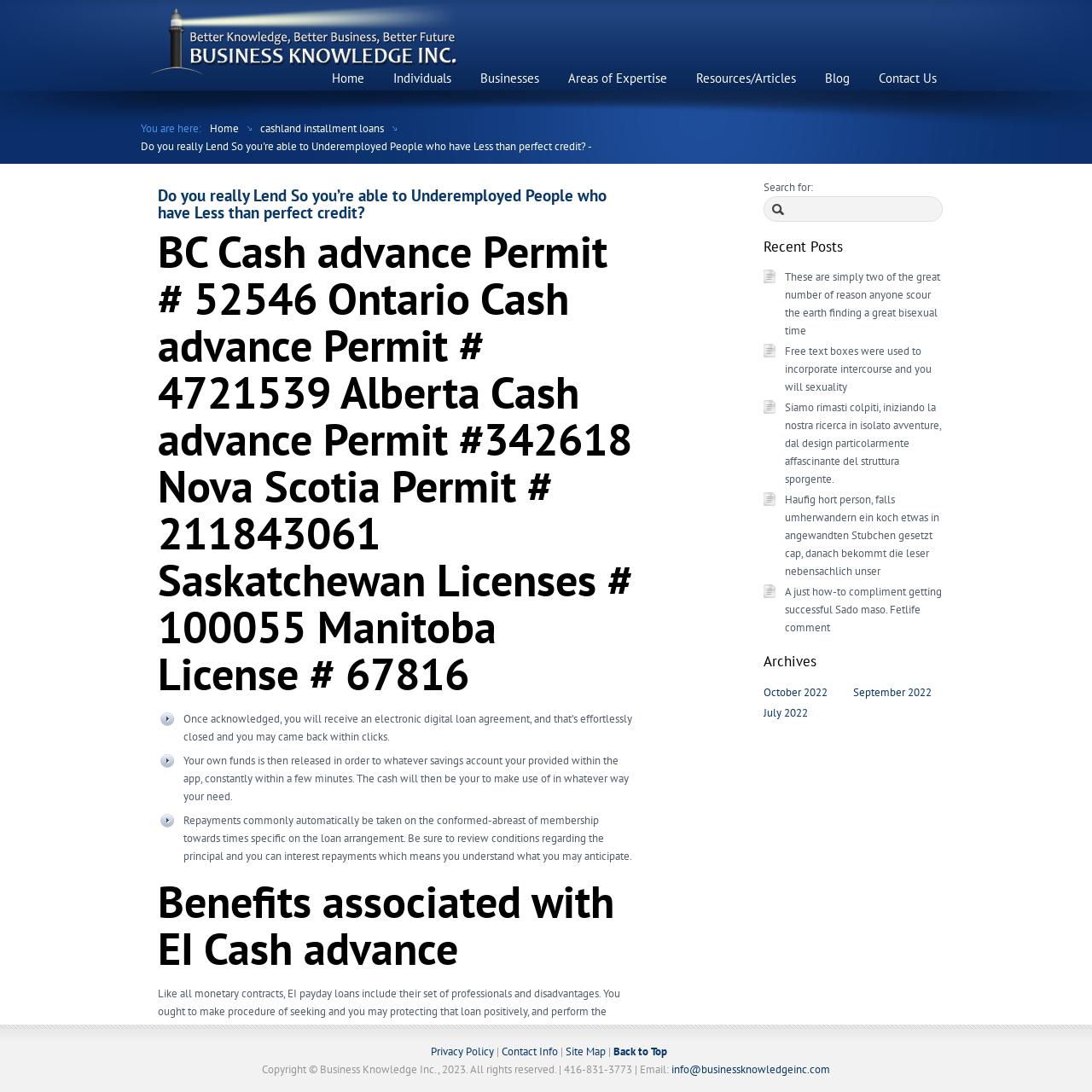Pinpoint the bounding box coordinates of the clickable element needed to complete the instruction: "Search for something". The coordinates should be provided as four float numbers between 0 and 1: [left, top, right, bottom].

[0.699, 0.18, 0.863, 0.203]